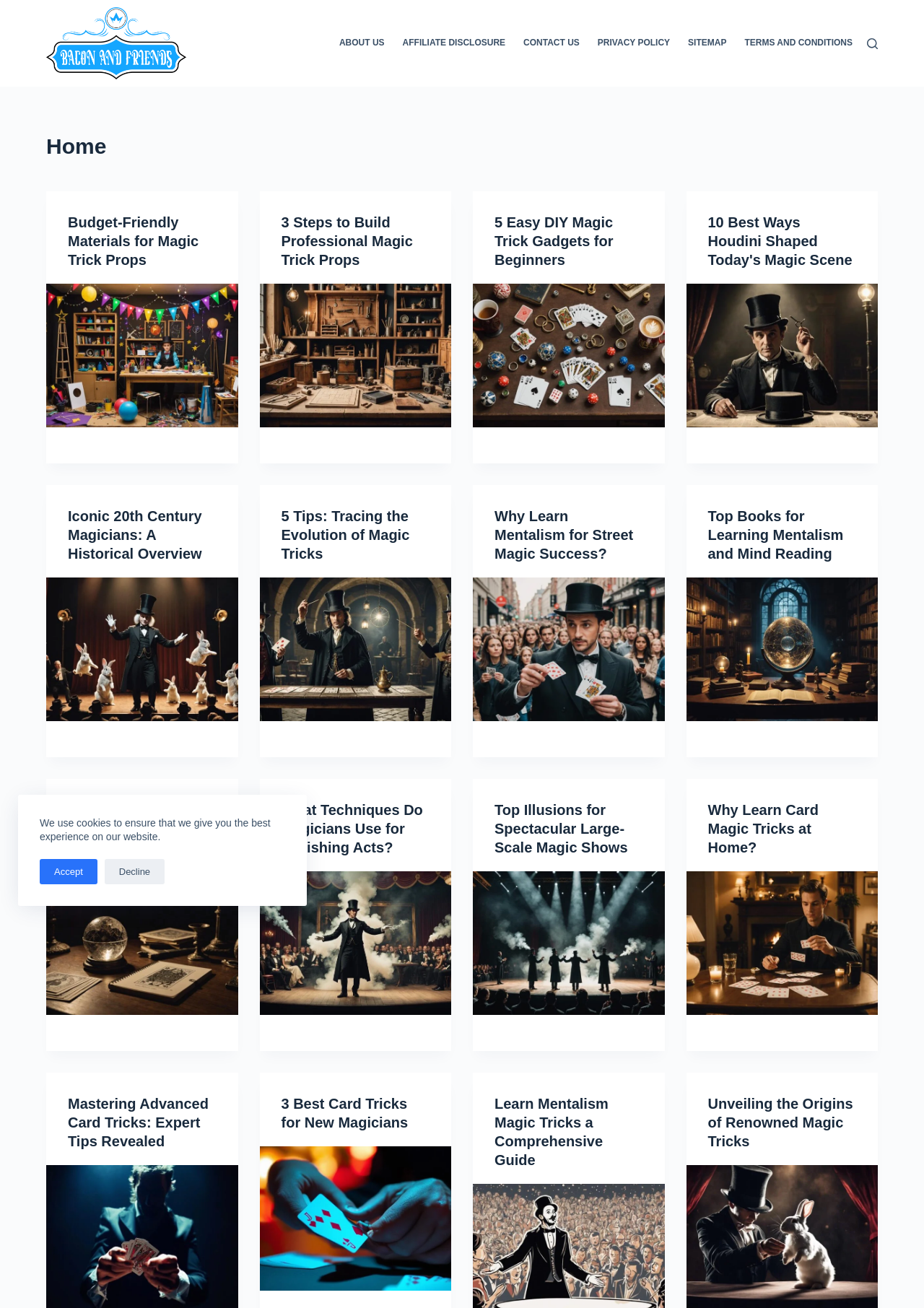How many articles are displayed on the webpage?
Give a single word or phrase answer based on the content of the image.

10